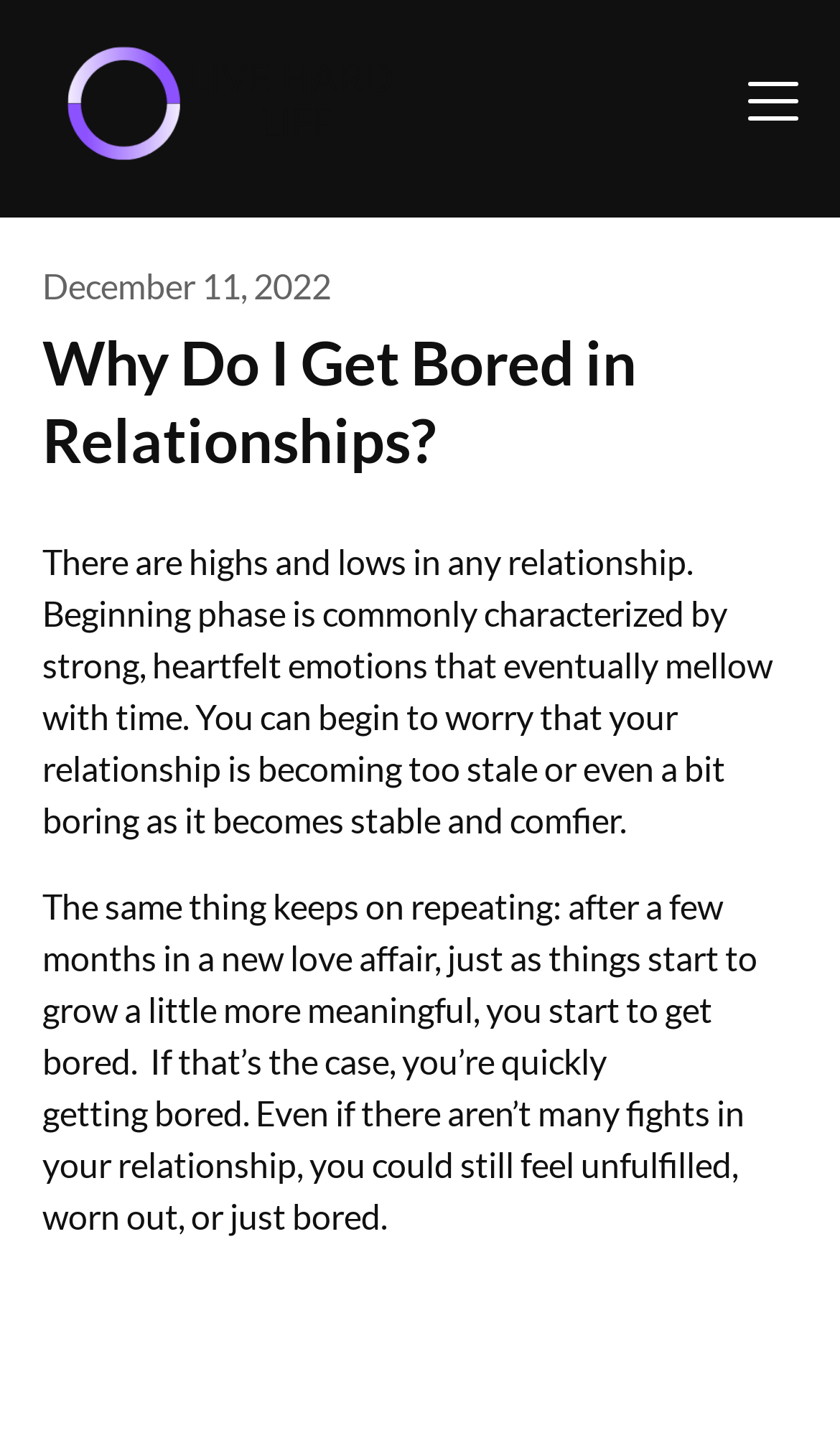Generate a comprehensive description of the webpage content.

The webpage is about relationships, specifically discussing the phenomenon of getting bored in relationships. At the top left of the page, there is a logo of "Live Hard Life" with a link to the website. Below the logo, there is a header section that spans the entire width of the page. Within this section, there is a link to a date, "December 11, 2022", on the left side, and a heading that reads "Why Do I Get Bored in Relationships?" on the right side.

Below the header section, there are two blocks of text that occupy most of the page. The first block of text discusses the highs and lows of relationships, describing how the initial strong emotions can mellow with time, leading to feelings of staleness or boredom. The second block of text elaborates on this idea, explaining how people may feel unfulfilled or bored in their relationships even if there are no fights.

On the top right side of the page, there is a small image with a link, but its purpose is unclear. Overall, the page has a simple layout with a focus on the text content, which provides insights into the psychology of relationships.